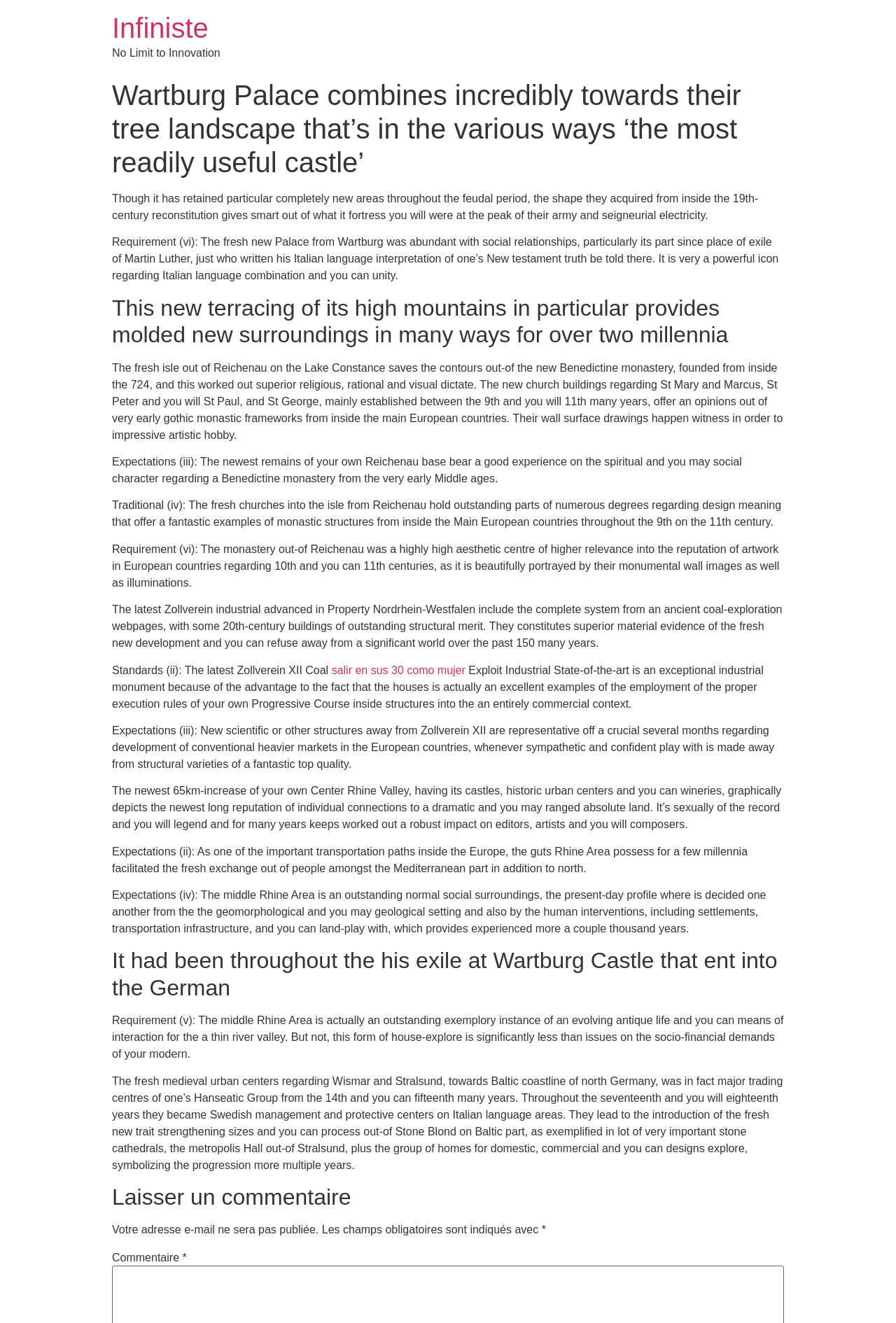Use a single word or phrase to answer the question: What is the name of the palace mentioned?

Wartburg Palace